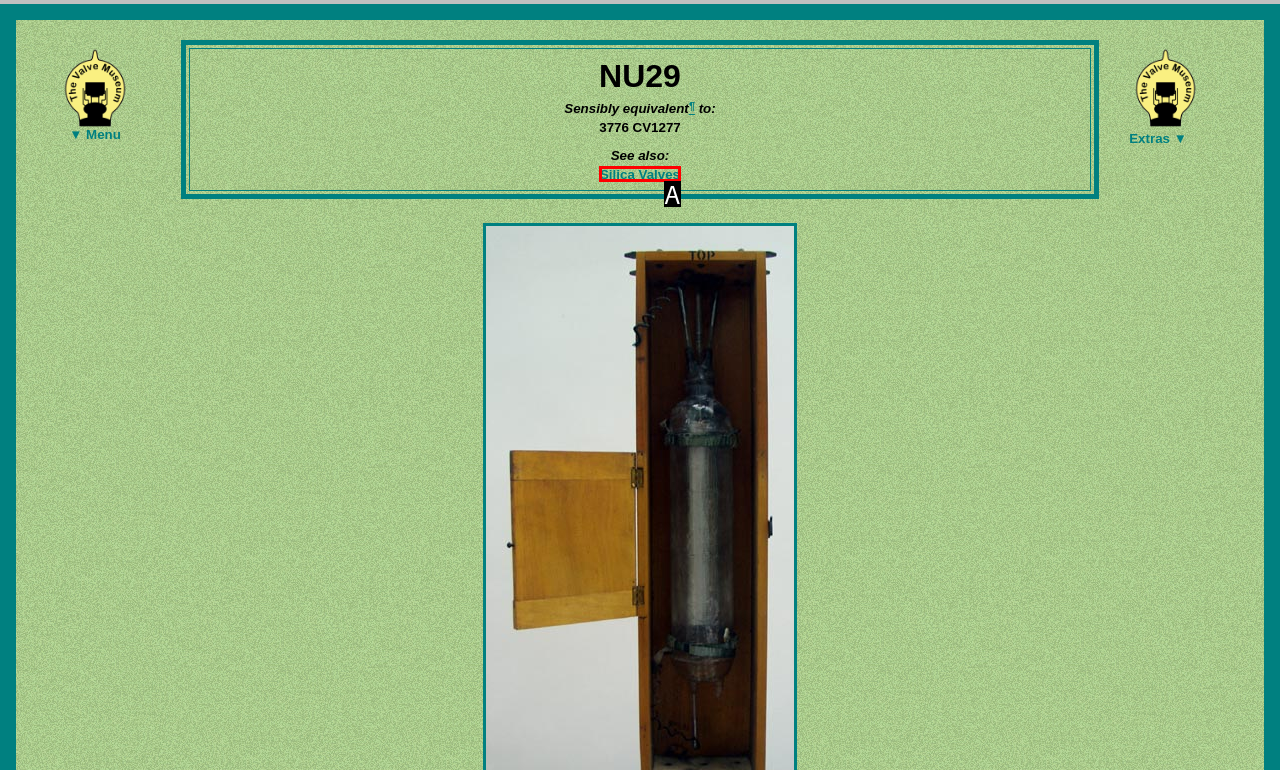Choose the letter that best represents the description: Silica Valves. Provide the letter as your response.

A